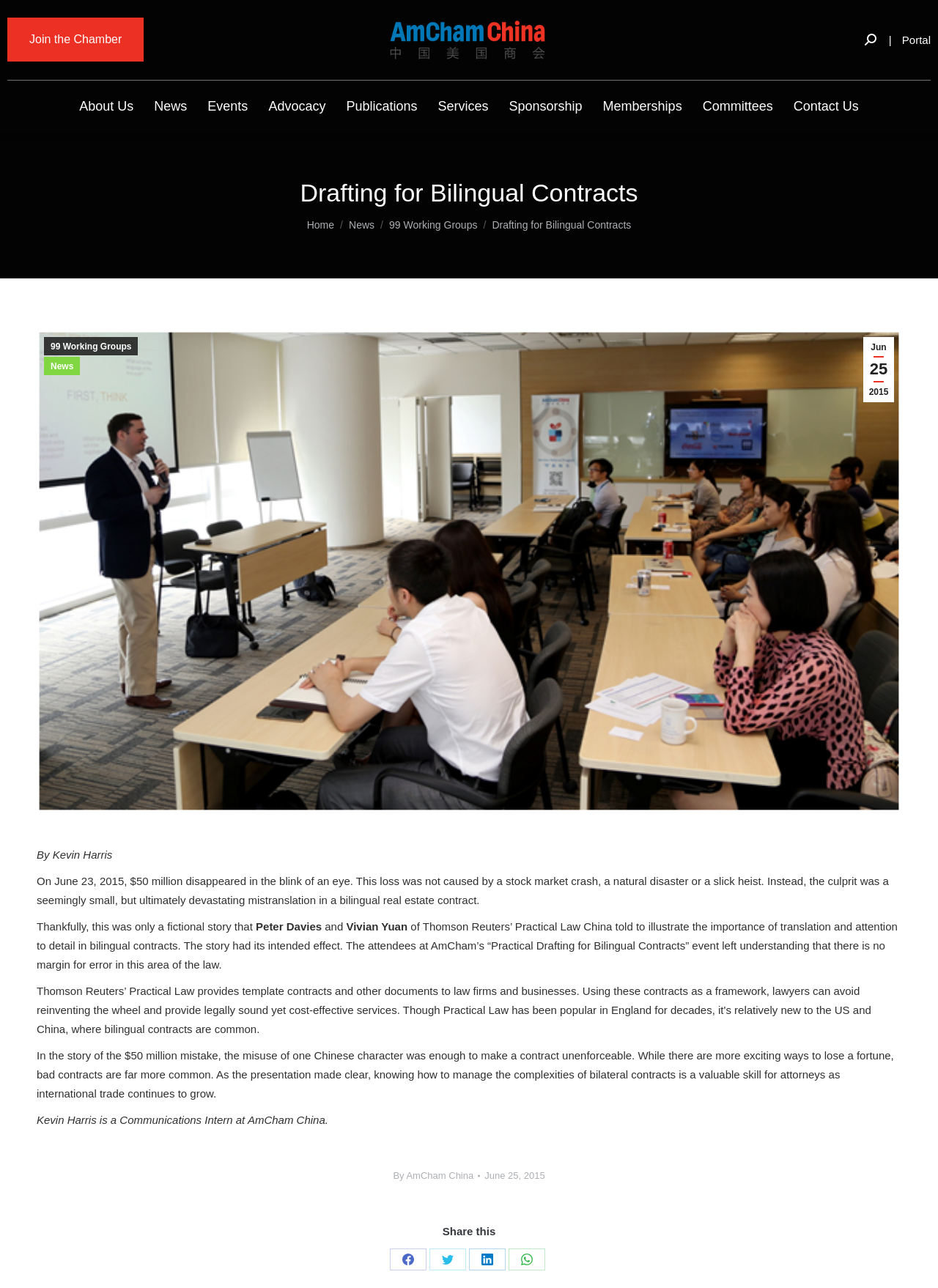Respond to the question below with a single word or phrase:
How many links are in the top navigation bar?

9